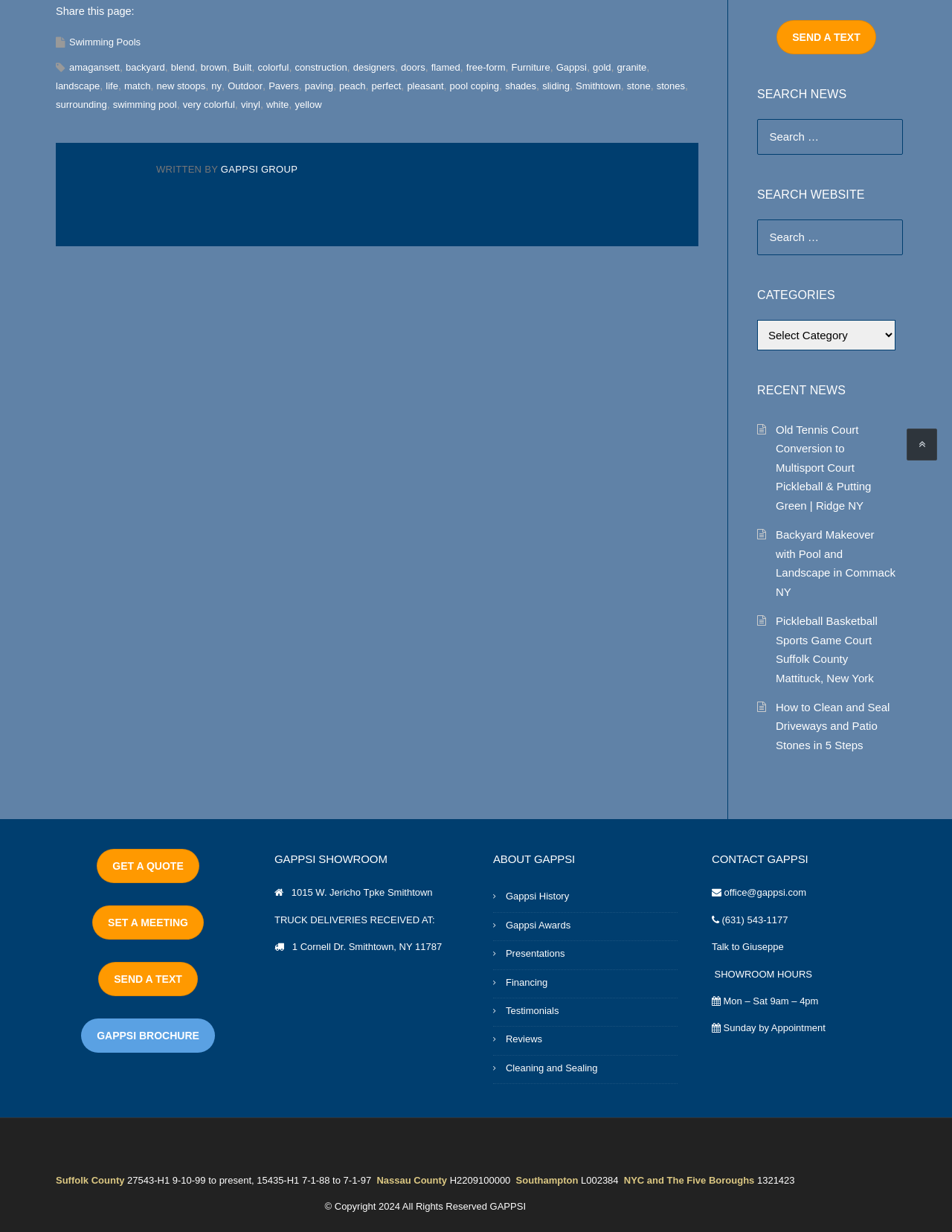Please provide the bounding box coordinates for the UI element as described: "February 2021". The coordinates must be four floats between 0 and 1, represented as [left, top, right, bottom].

None